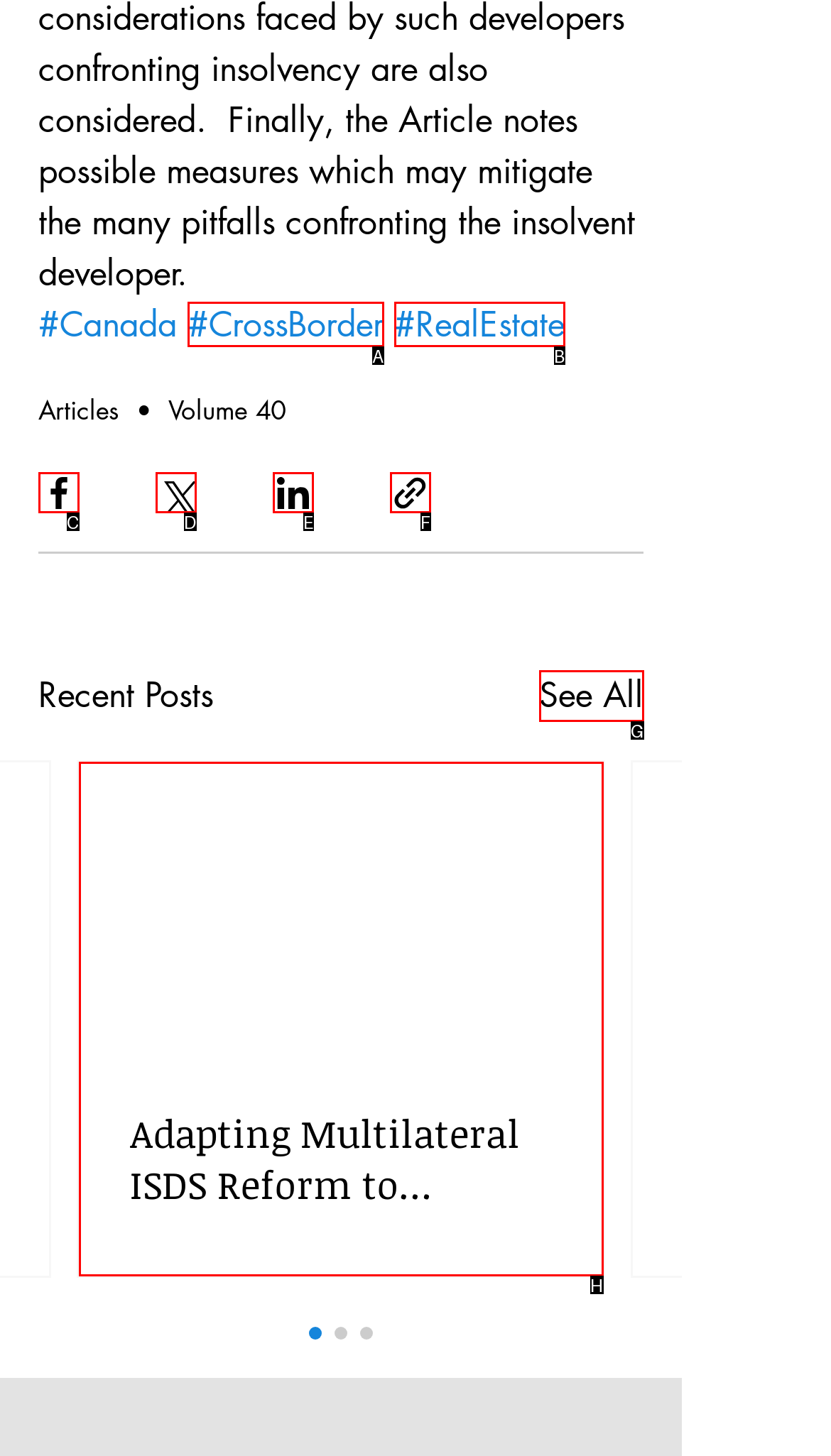Choose the letter of the UI element that aligns with the following description: #RealEstate
State your answer as the letter from the listed options.

B